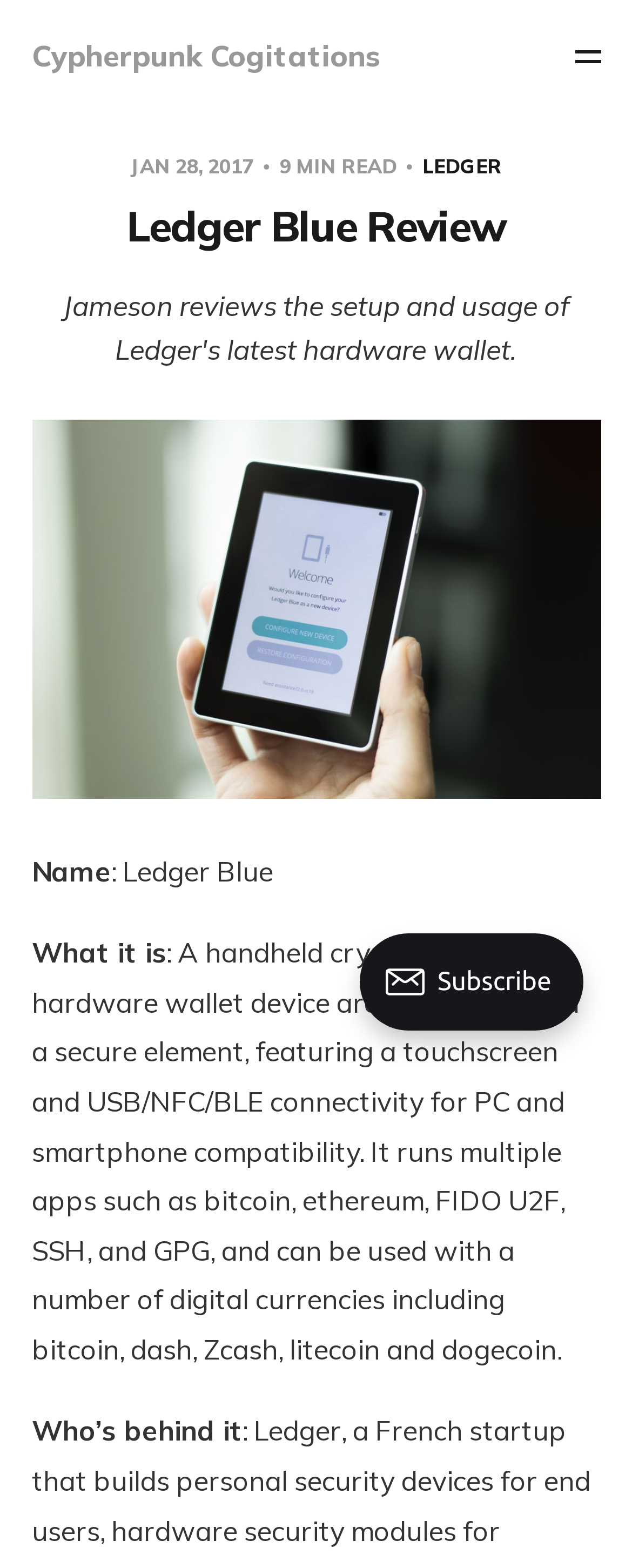Identify the bounding box coordinates of the HTML element based on this description: "ledger".

[0.668, 0.099, 0.794, 0.114]